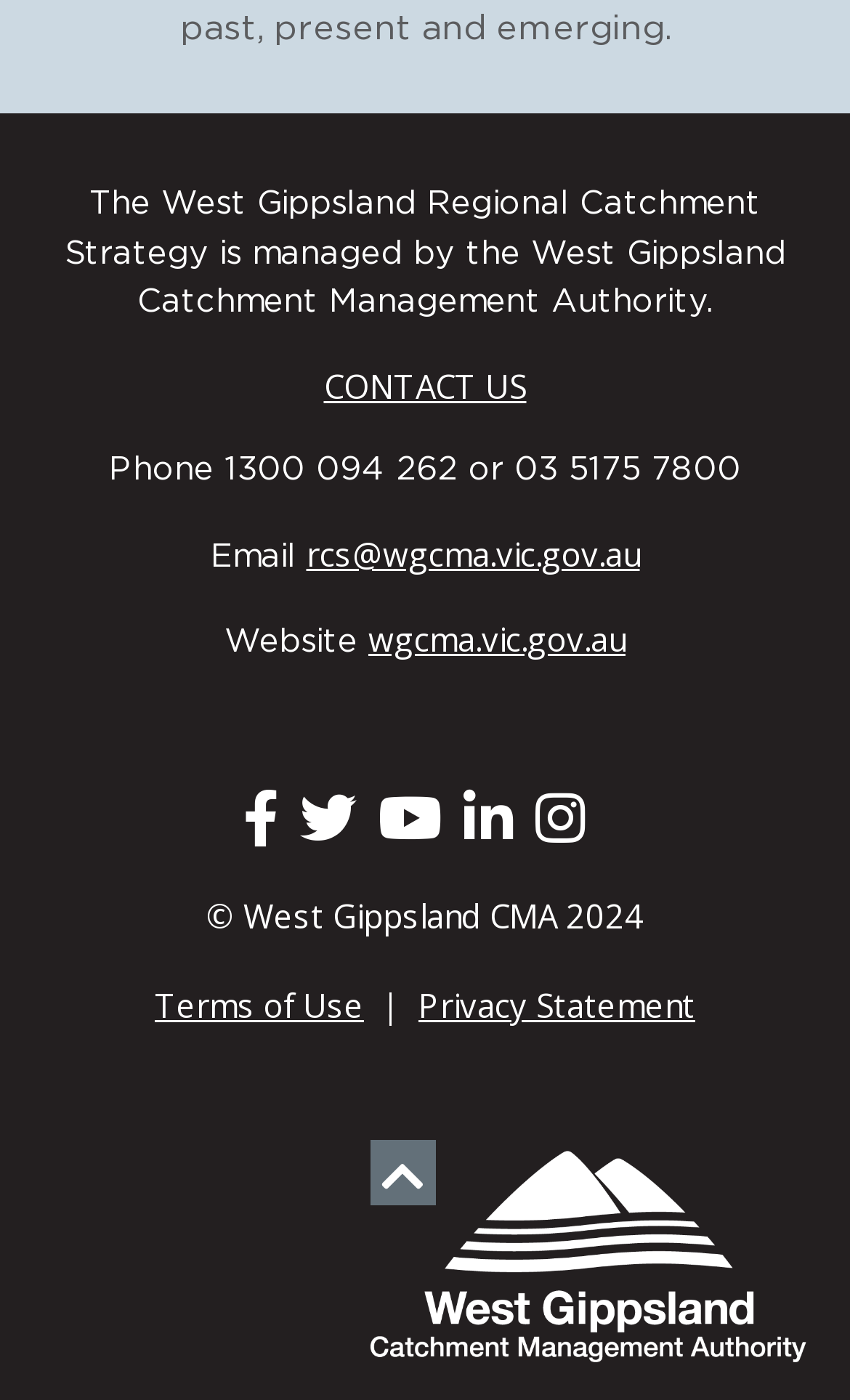Find the bounding box of the UI element described as: "Traditional Owners". The bounding box coordinates should be given as four float values between 0 and 1, i.e., [left, top, right, bottom].

[0.115, 0.068, 0.544, 0.107]